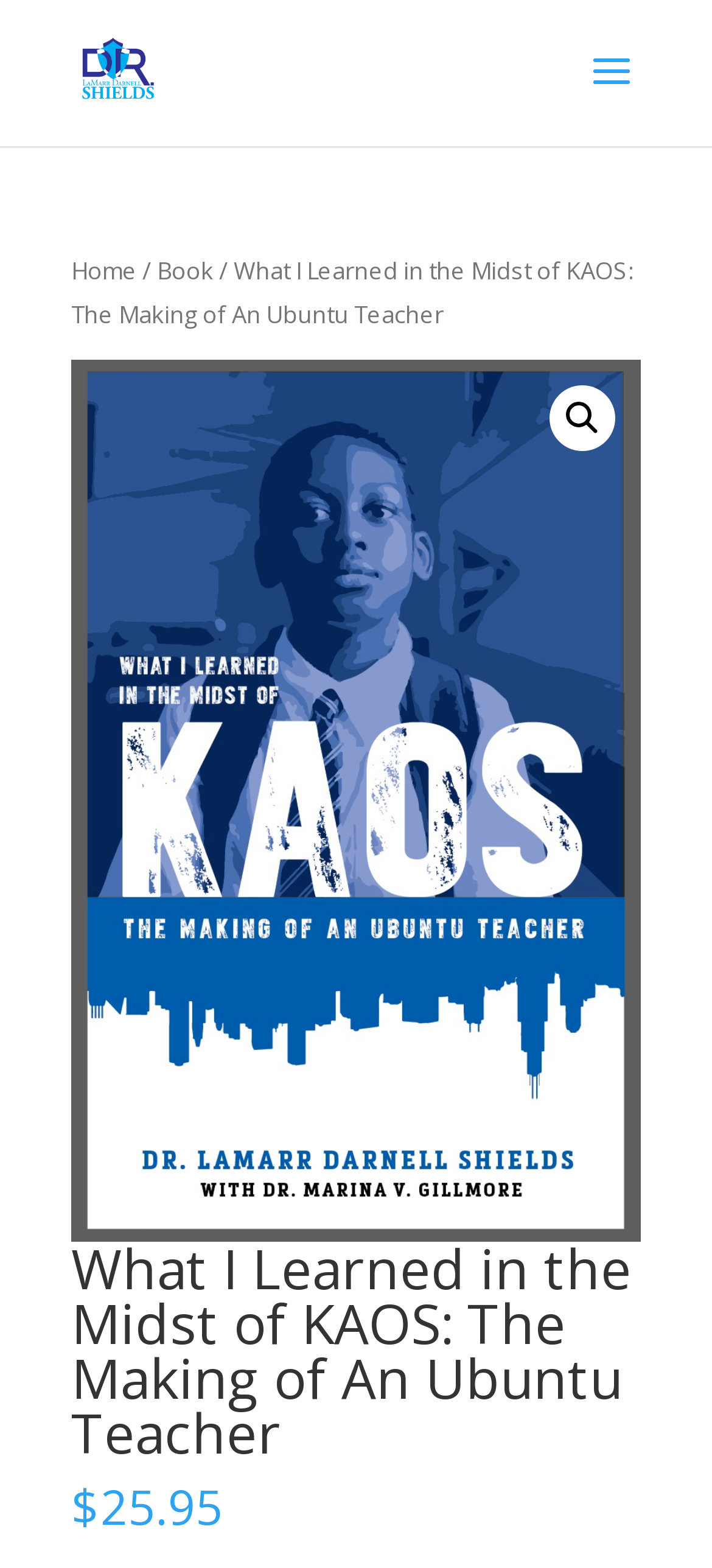Please provide the main heading of the webpage content.

What I Learned in the Midst of KAOS: The Making of An Ubuntu Teacher